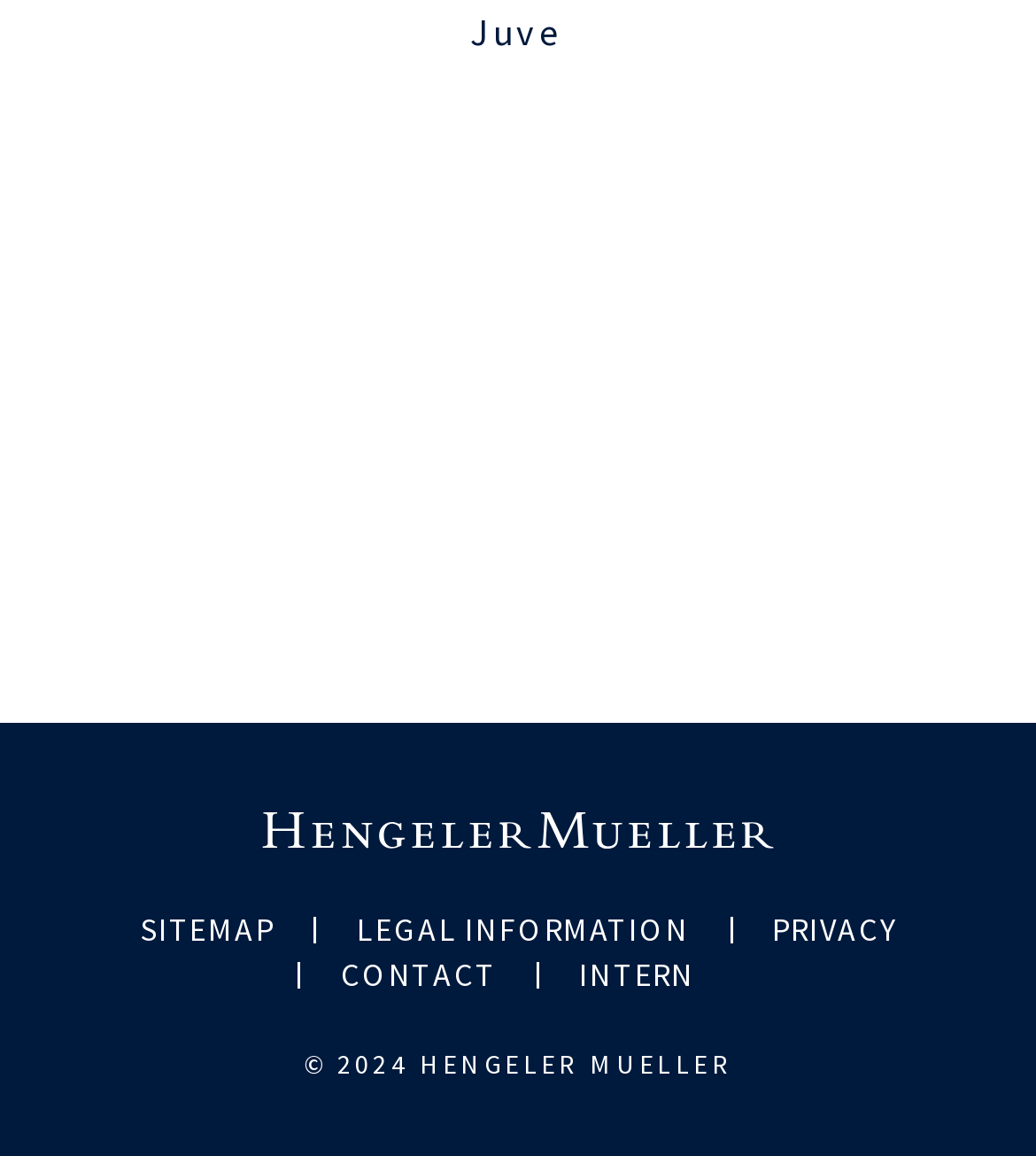What is the text above the links?
Please provide a detailed and thorough answer to the question.

I found the text by looking at the StaticText element with the text 'Juve' which is located above the links 'SITEMAP', 'LEGAL INFORMATION', 'PRIVACY', 'CONTACT', and 'INTERN'.